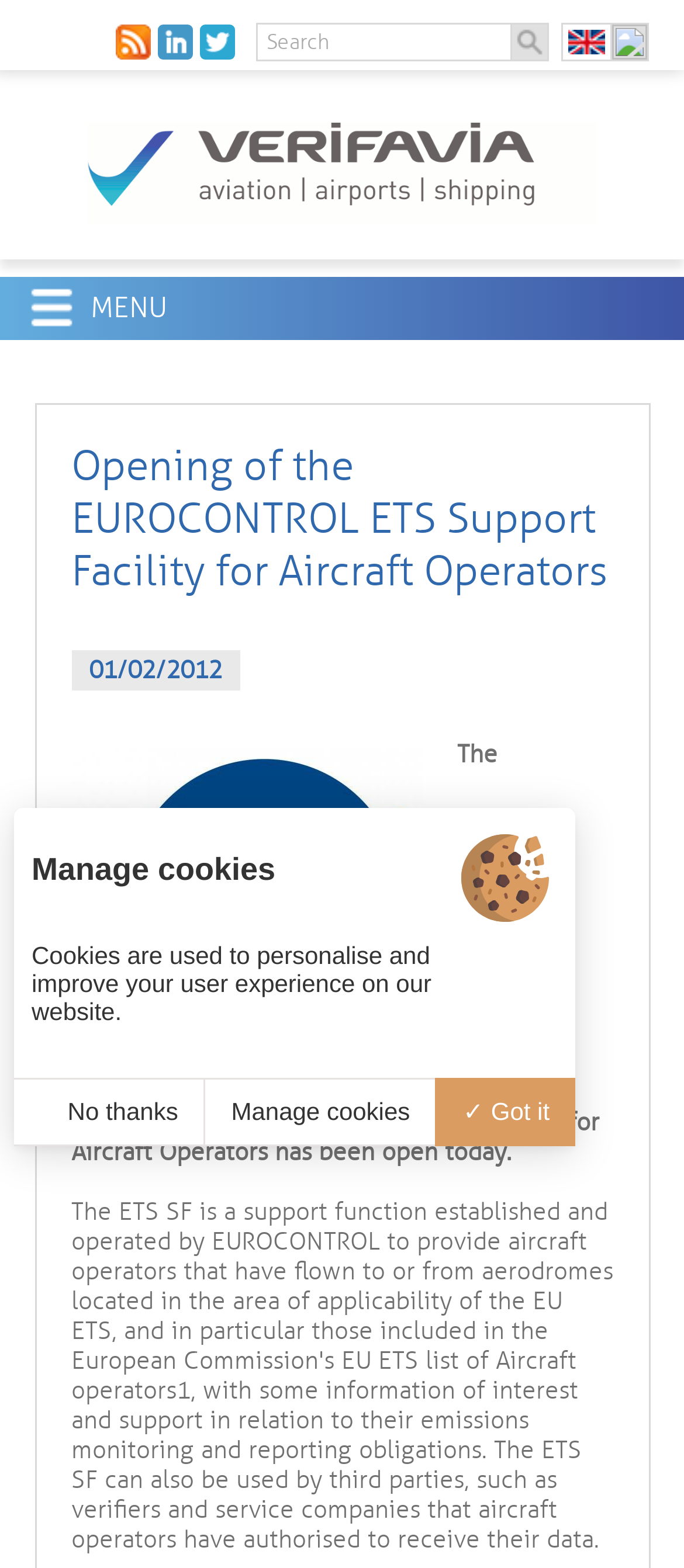What is the purpose of the search box?
Refer to the screenshot and deliver a thorough answer to the question presented.

I inferred the purpose of the search box by looking at the textbox element with the text 'Search' and a button next to it, which suggests that users can input text to search the website.